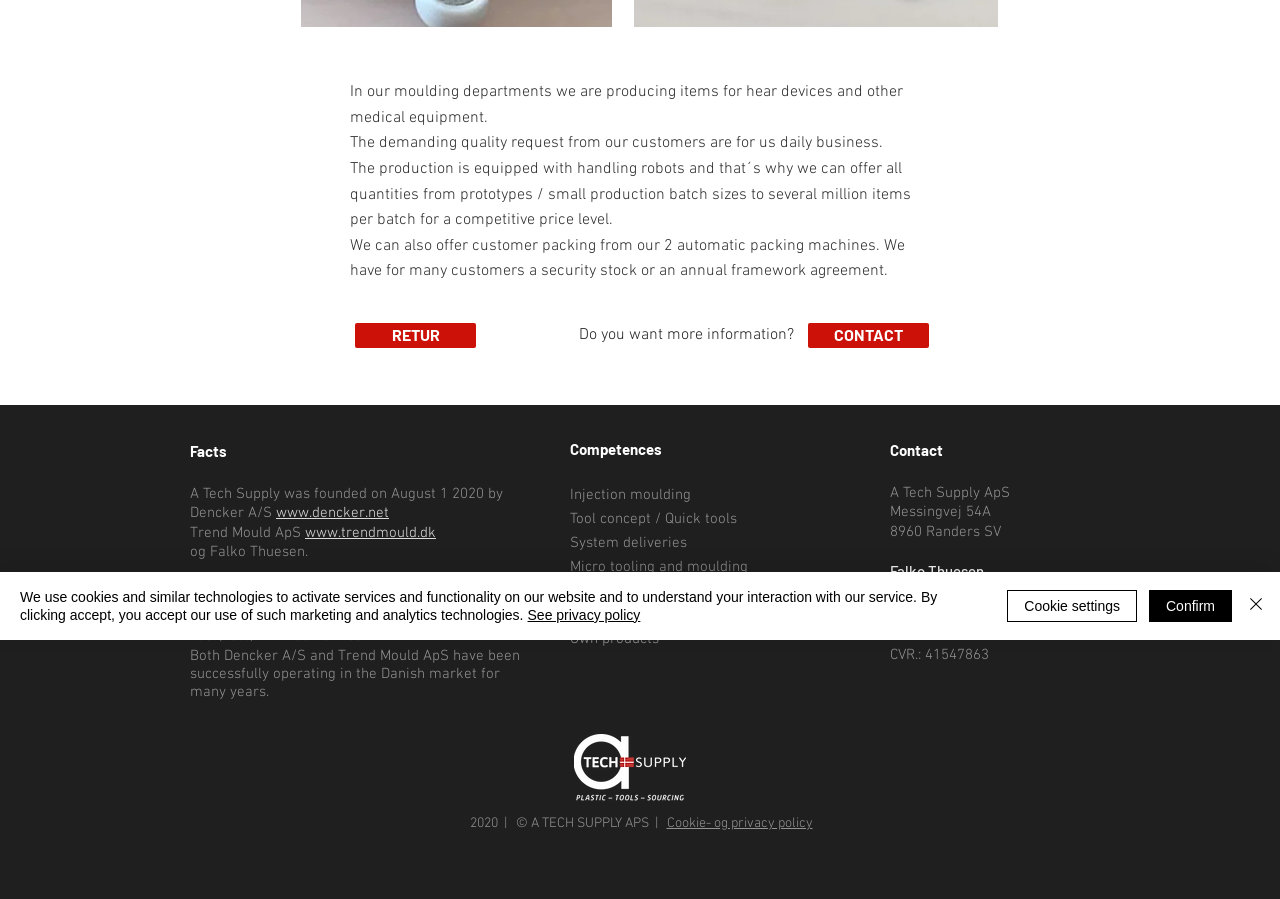Given the element description RETUR, specify the bounding box coordinates of the corresponding UI element in the format (top-left x, top-left y, bottom-right x, bottom-right y). All values must be between 0 and 1.

[0.277, 0.359, 0.372, 0.387]